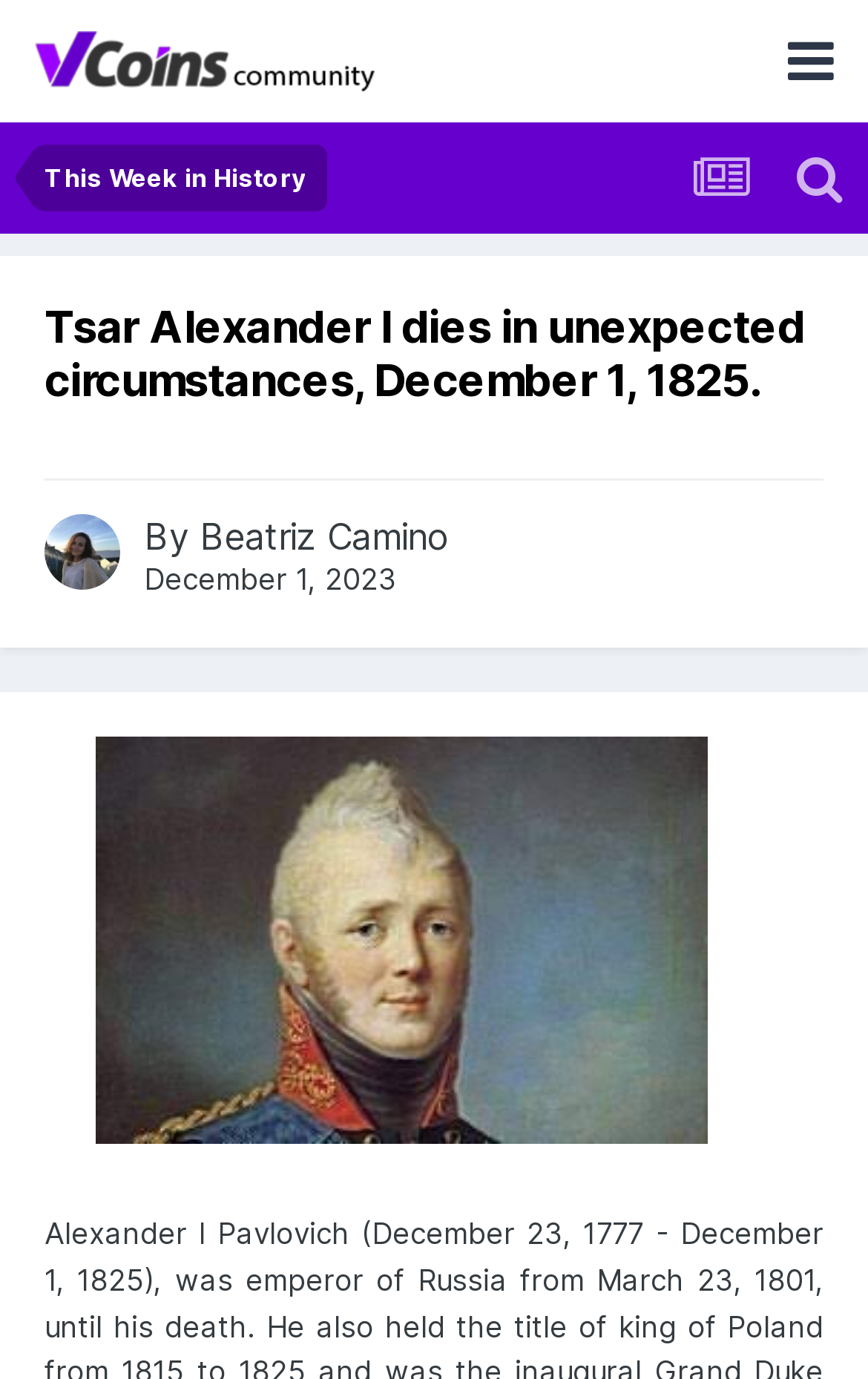What is the image below the heading?
Refer to the image and give a detailed answer to the question.

I found the image by looking at the image element with the description 'Tsar Alexander I dies in unexpected circumstances, December 1, 1825.' which is located below the heading.